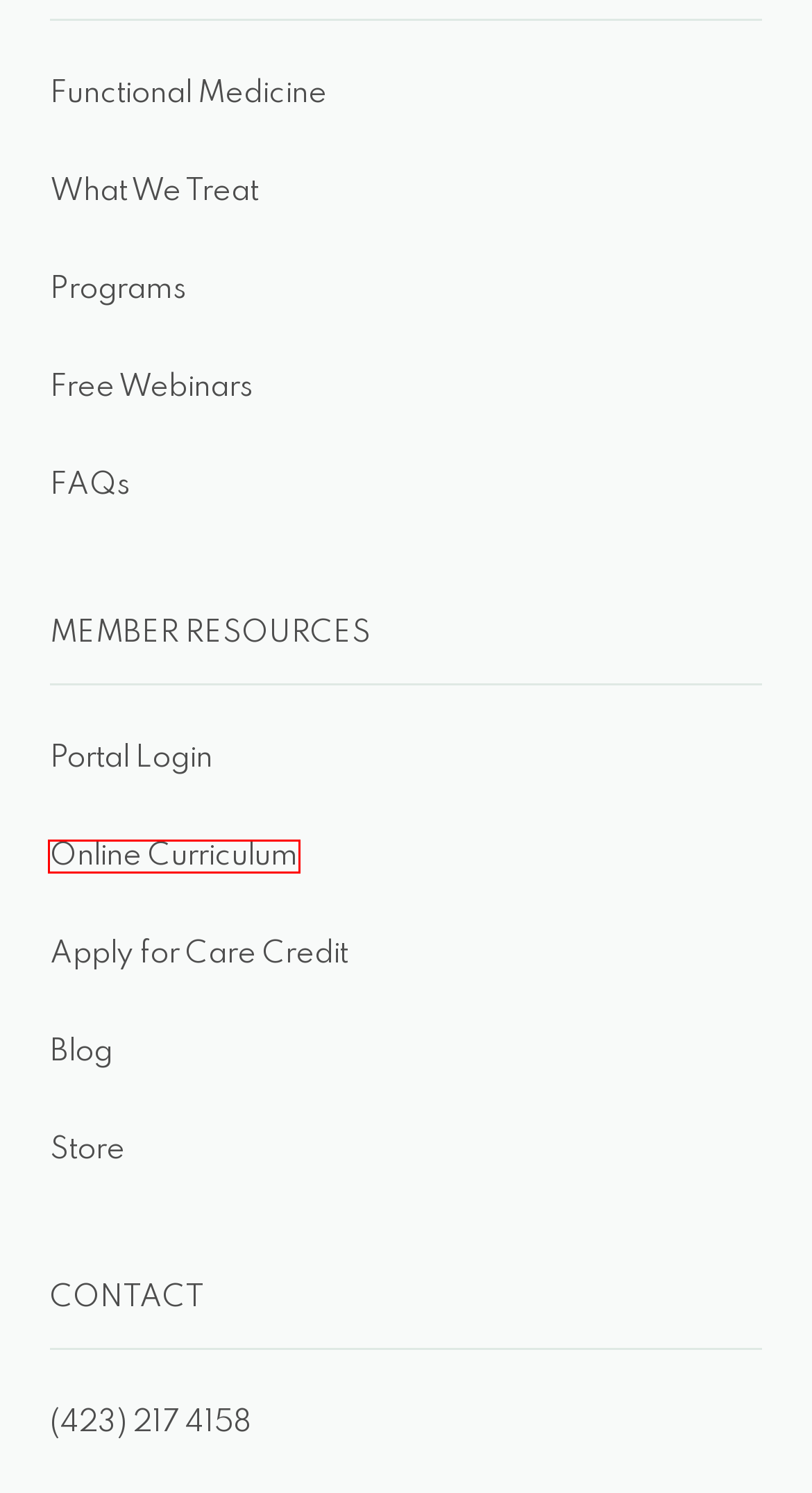A screenshot of a webpage is provided, featuring a red bounding box around a specific UI element. Identify the webpage description that most accurately reflects the new webpage after interacting with the selected element. Here are the candidates:
A. Tri-Cities Functional Medicine - Optimal Health & VIP Memberships
B. Welcome to Tri-Cities Functional Medicine's Patient Portal
C. Tri-Cities Functional Medicine
D. Functional Medicine - Tri-Cities Functional Medicine
E. Sitemap - Tri-Cities Functional Medicine
F. Tri-Cities Functional Medicine - We Treat a Wide Range of Illnesses
G. Frequently Asked Questions - Tri-Cities Functional Medicine
H. Tri-Cities Functional Medicine - Patient Education for Chronic Issues

C